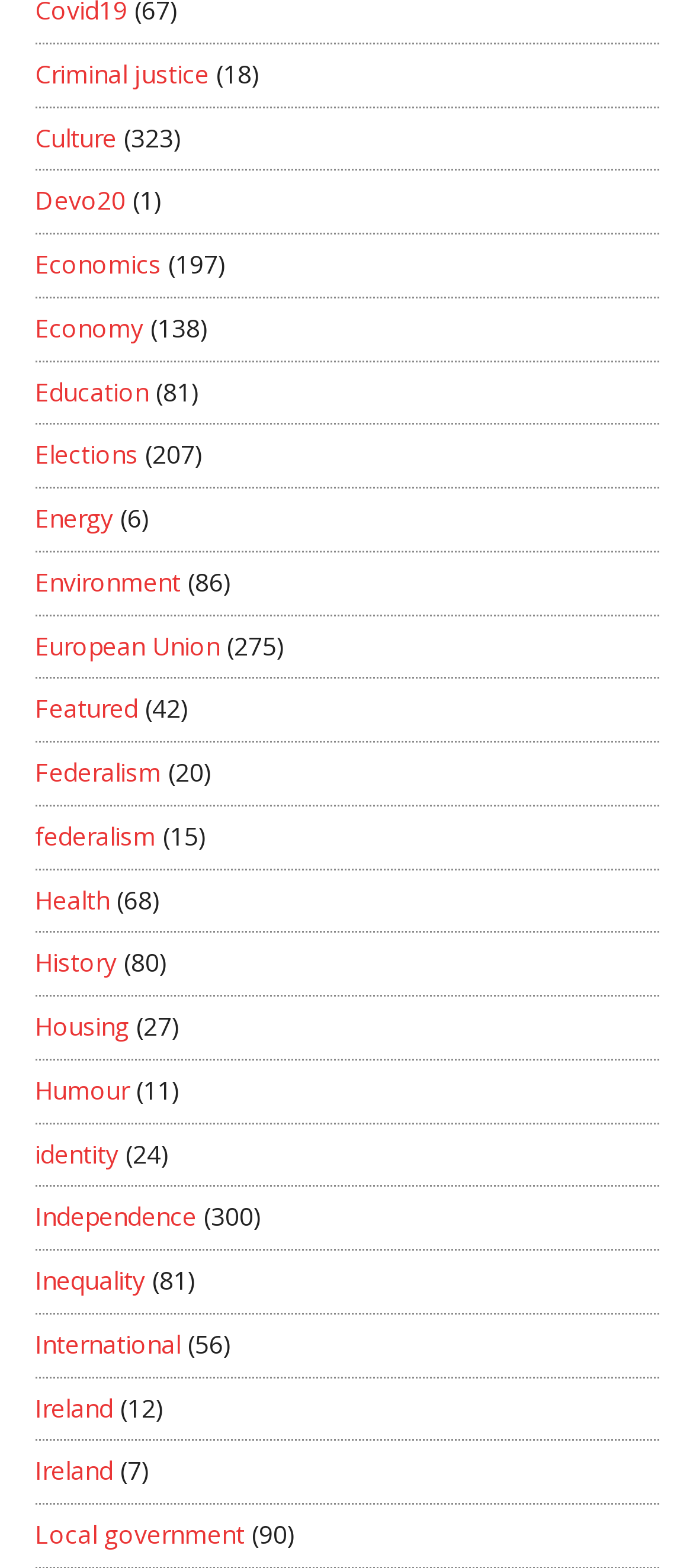Determine the bounding box coordinates for the UI element matching this description: "Criminal justice".

[0.05, 0.036, 0.301, 0.058]